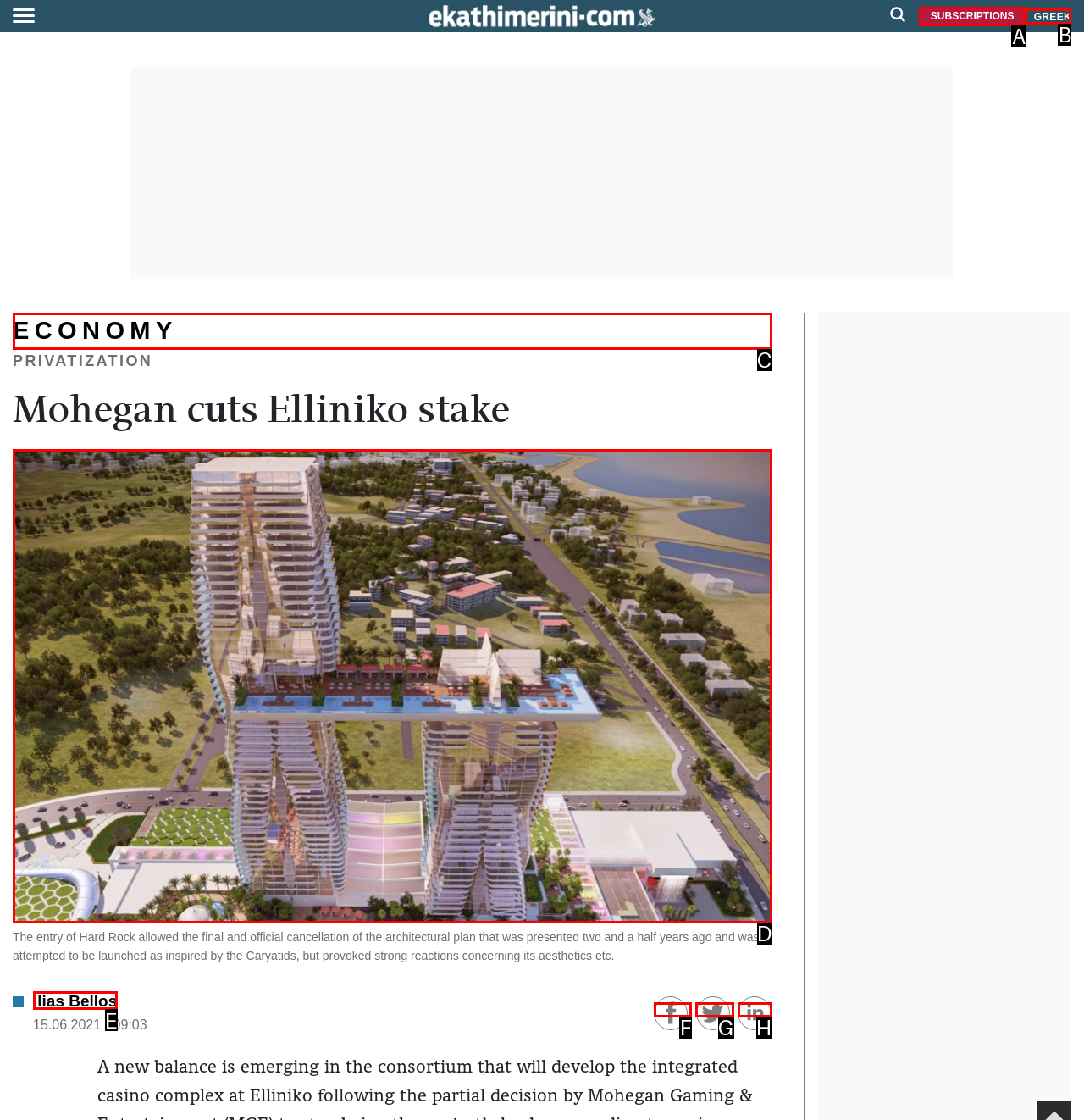Tell me which element should be clicked to achieve the following objective: View the image of Mohegan cuts Elliniko stake
Reply with the letter of the correct option from the displayed choices.

D